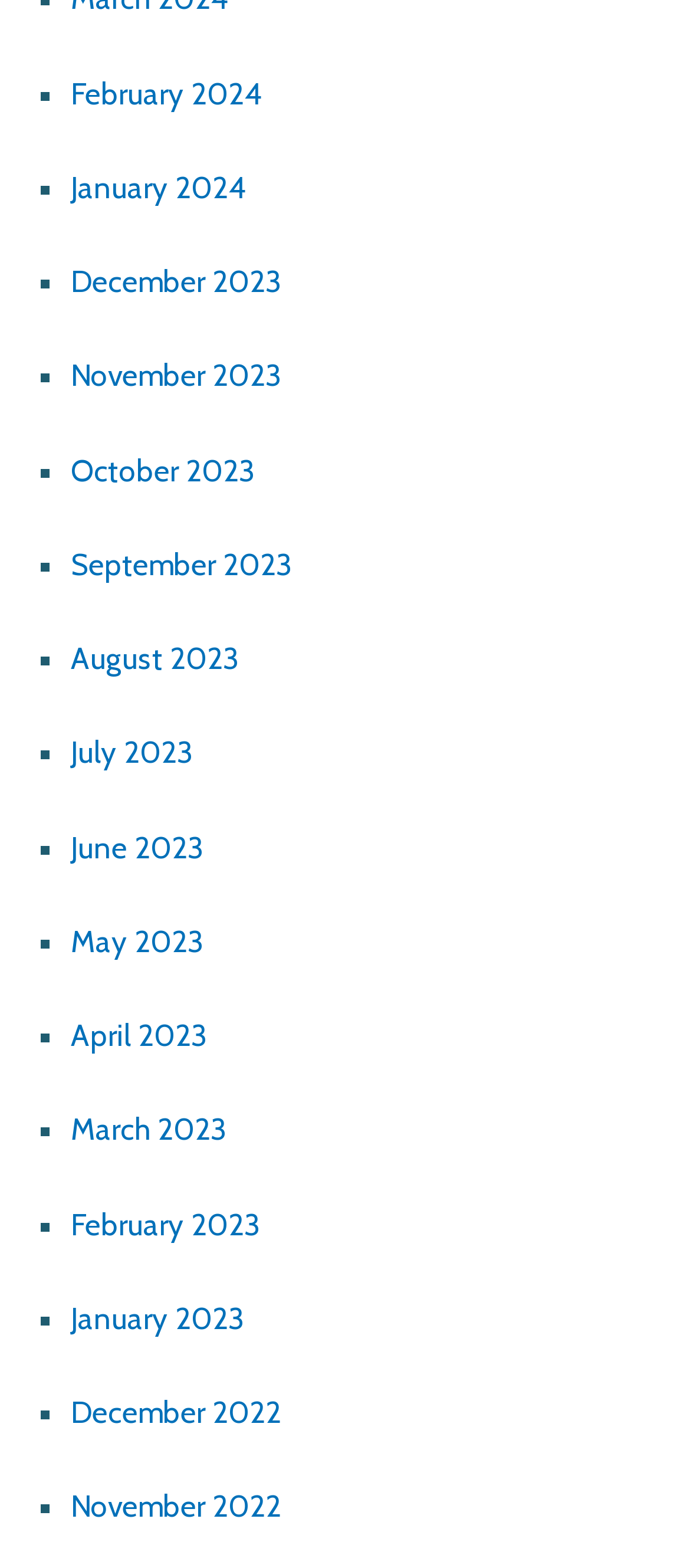Predict the bounding box coordinates of the UI element that matches this description: "September 2023". The coordinates should be in the format [left, top, right, bottom] with each value between 0 and 1.

[0.103, 0.349, 0.423, 0.371]